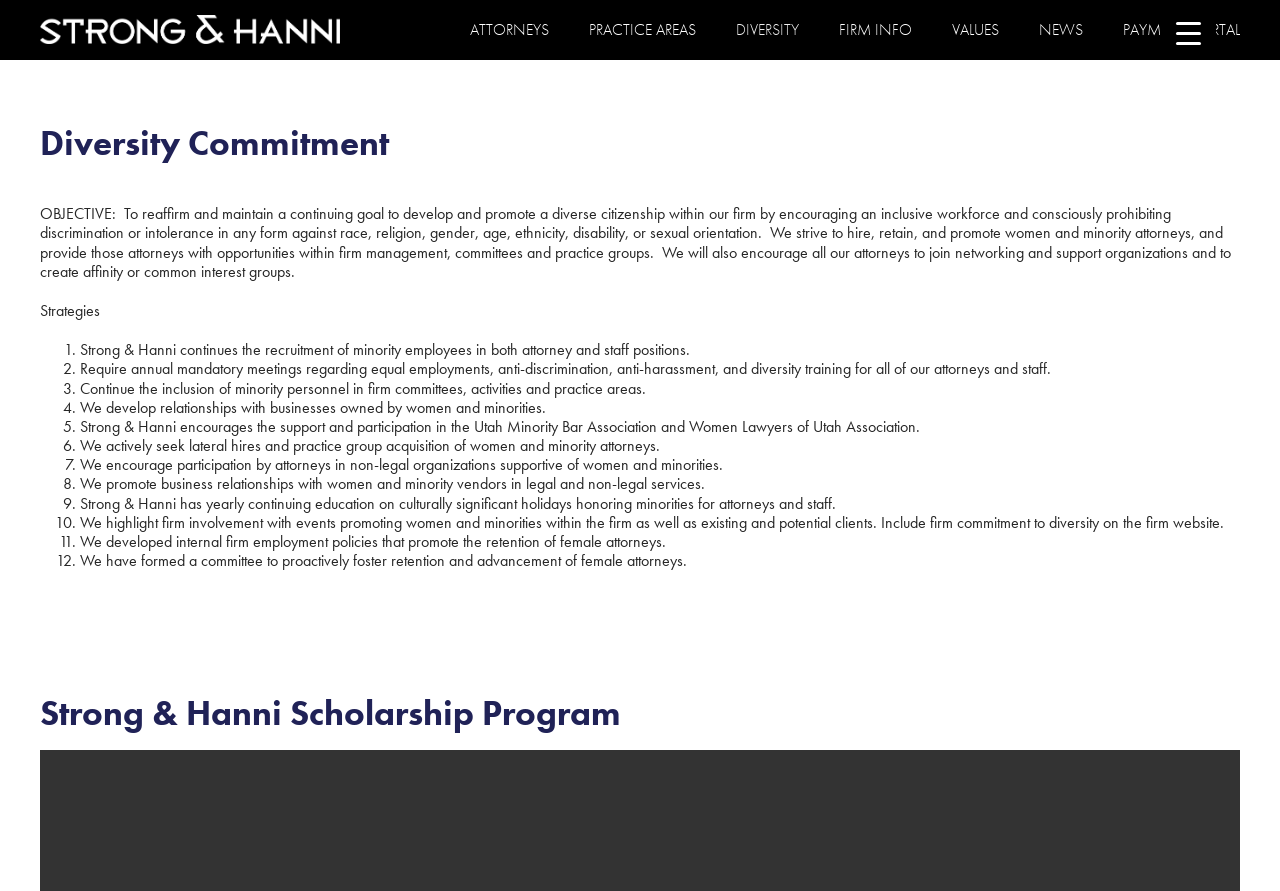Please find the bounding box coordinates of the element's region to be clicked to carry out this instruction: "Click the 'Menu Trigger' button".

[0.907, 0.006, 0.95, 0.067]